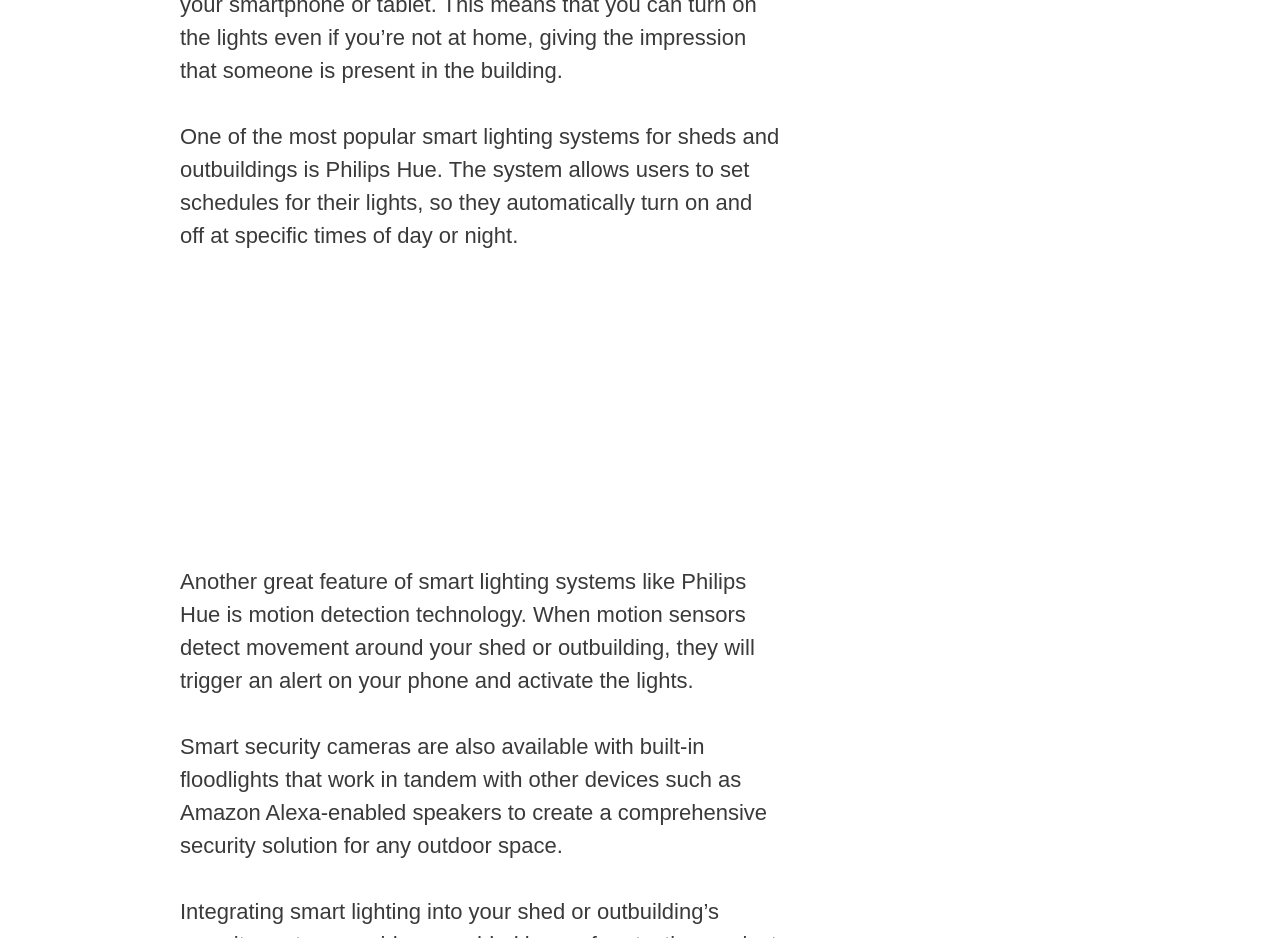Using floating point numbers between 0 and 1, provide the bounding box coordinates in the format (top-left x, top-left y, bottom-right x, bottom-right y). Locate the UI element described here: Sources

[0.759, 0.761, 0.802, 0.779]